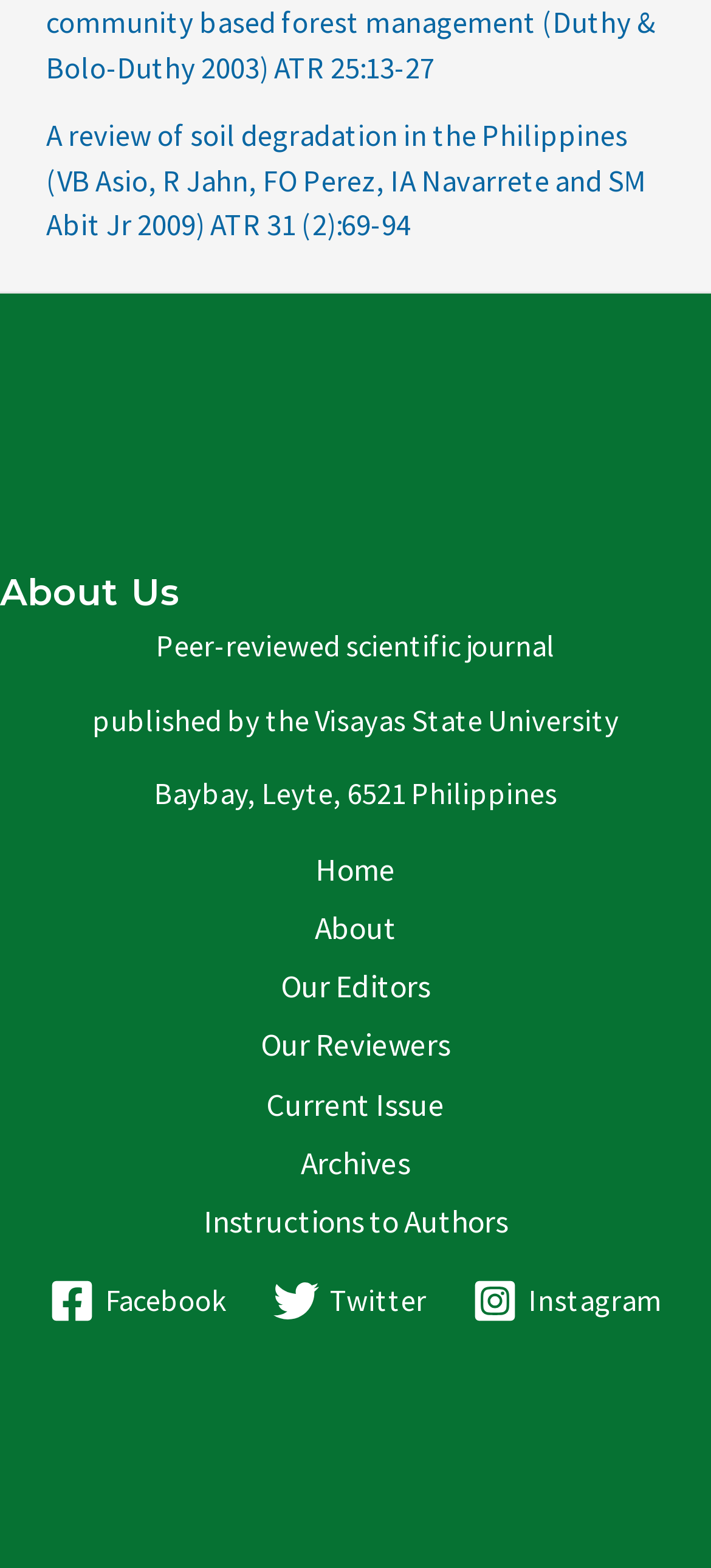What is the name of the university that publishes the journal?
Answer the question with as much detail as you can, using the image as a reference.

I found the answer by looking at the StaticText element with the text 'published by the Visayas State University' which is located at [0.129, 0.448, 0.871, 0.471]. This text is part of the 'About Us' section, which suggests that it is describing the publisher of the journal.